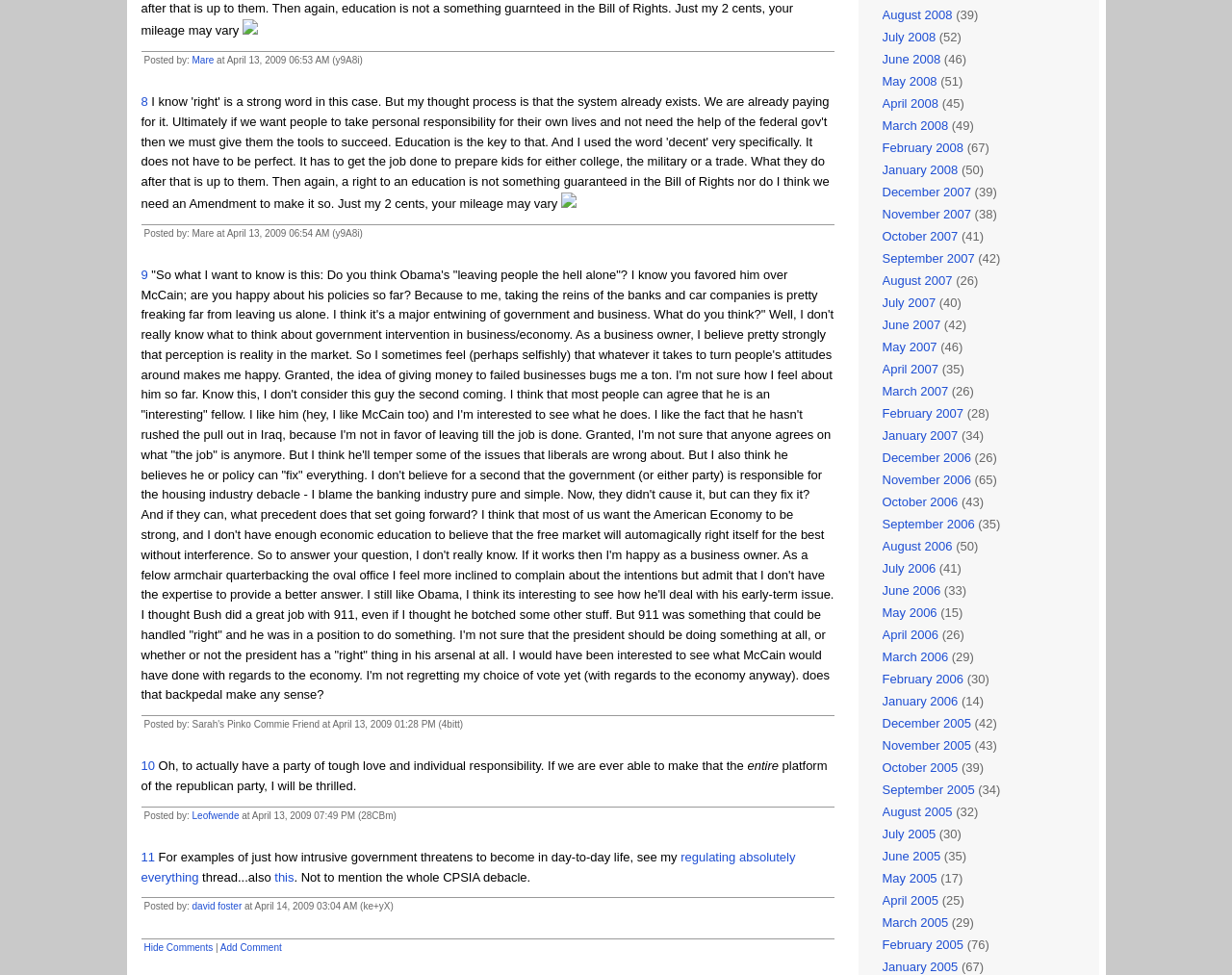What is the date of the first comment?
Please provide a comprehensive answer based on the contents of the image.

I looked at the timestamps of the comments and found that the first comment was posted at April 13, 2009 06:53 AM.